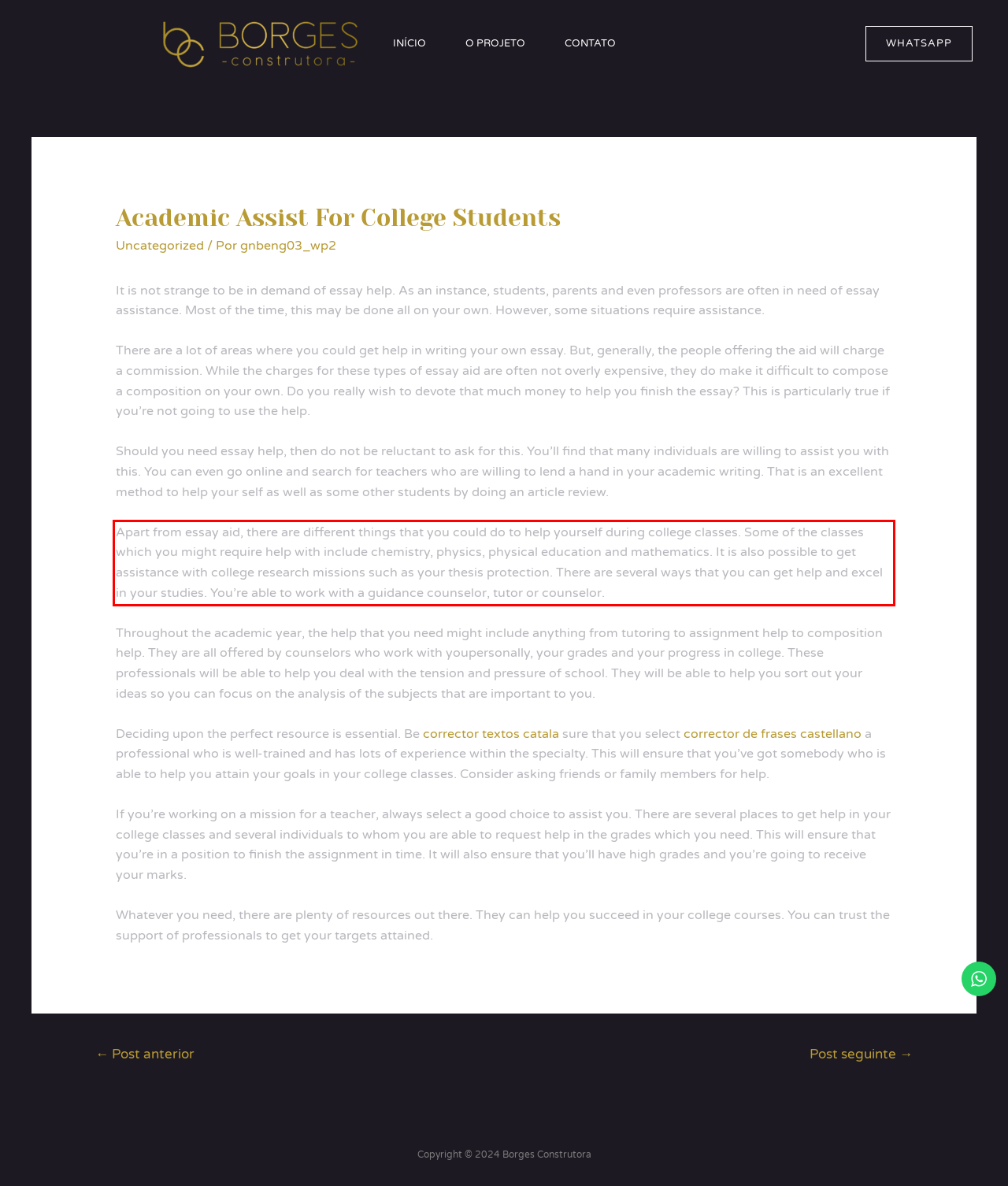The screenshot you have been given contains a UI element surrounded by a red rectangle. Use OCR to read and extract the text inside this red rectangle.

Apart from essay aid, there are different things that you could do to help yourself during college classes. Some of the classes which you might require help with include chemistry, physics, physical education and mathematics. It is also possible to get assistance with college research missions such as your thesis protection. There are several ways that you can get help and excel in your studies. You’re able to work with a guidance counselor, tutor or counselor.